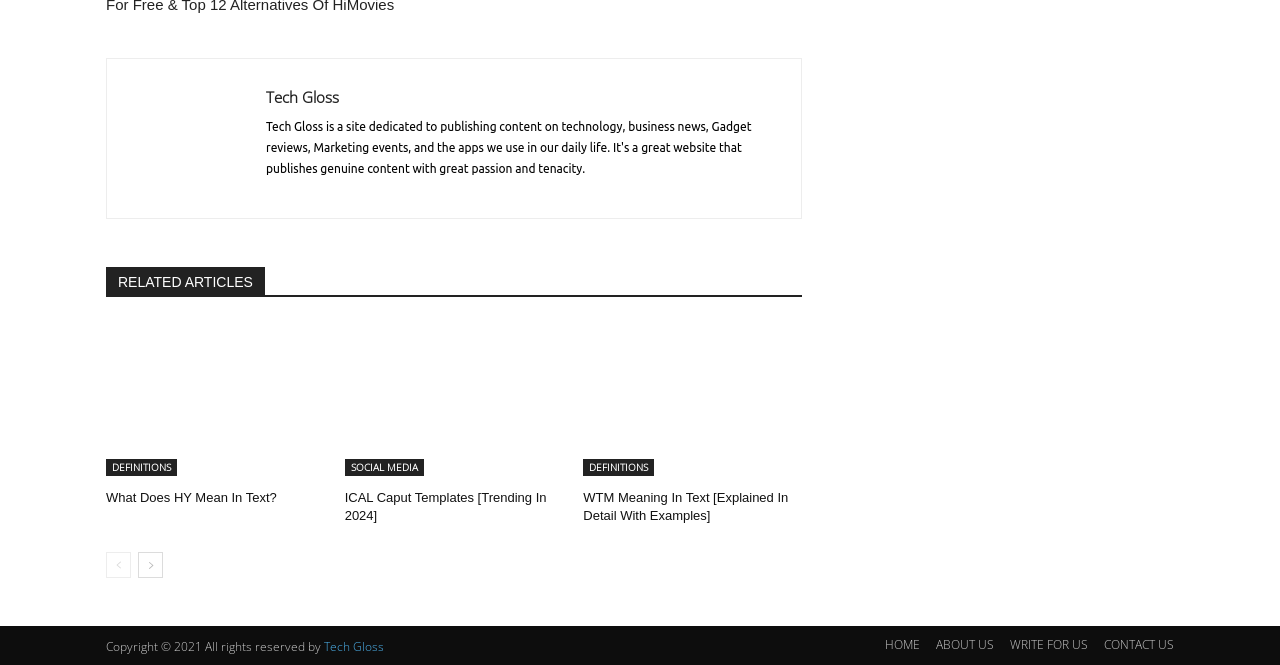Locate the bounding box of the UI element based on this description: "aria-label="next-page"". Provide four float numbers between 0 and 1 as [left, top, right, bottom].

[0.108, 0.83, 0.127, 0.869]